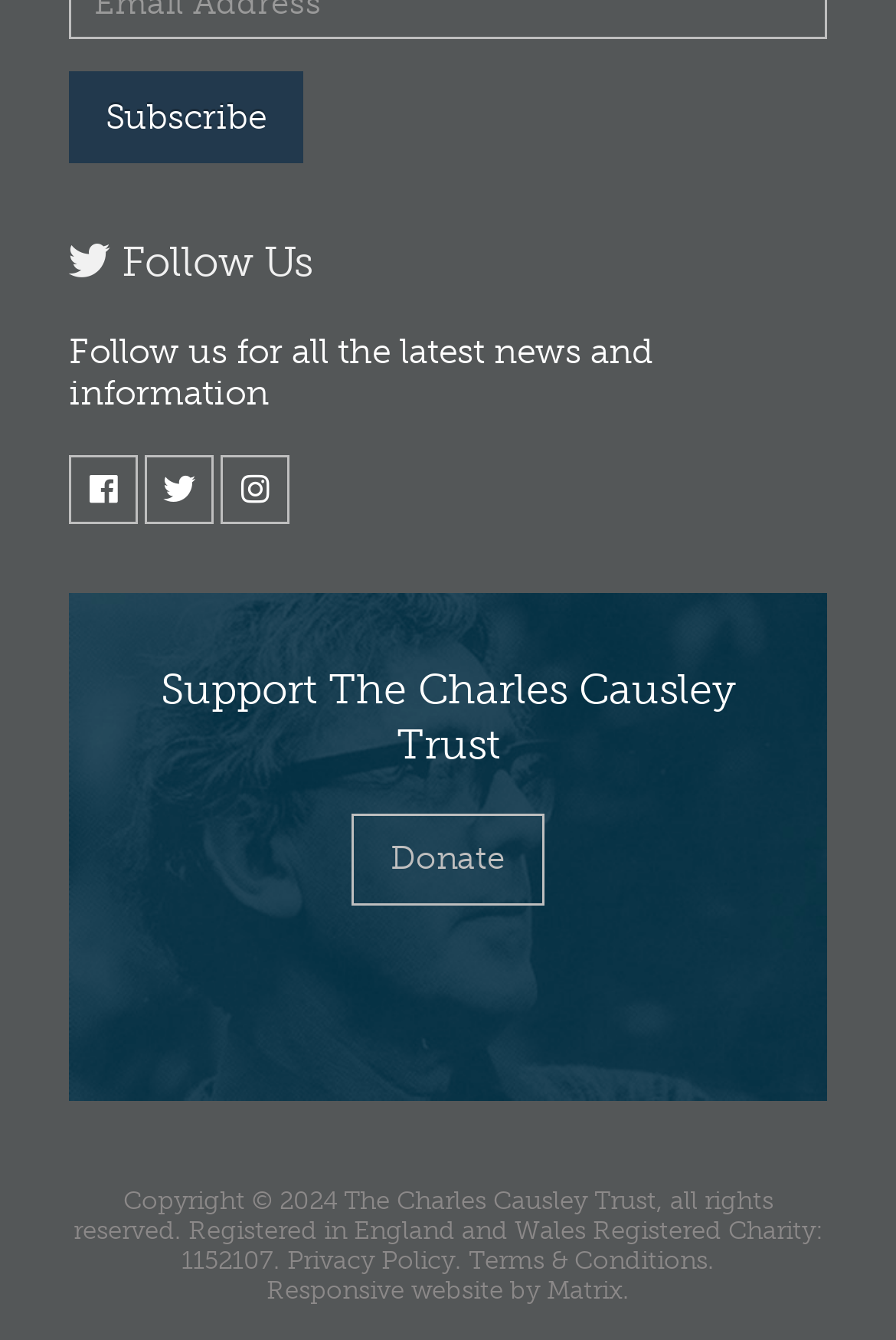What is the name of the trust?
Provide a one-word or short-phrase answer based on the image.

The Charles Causley Trust